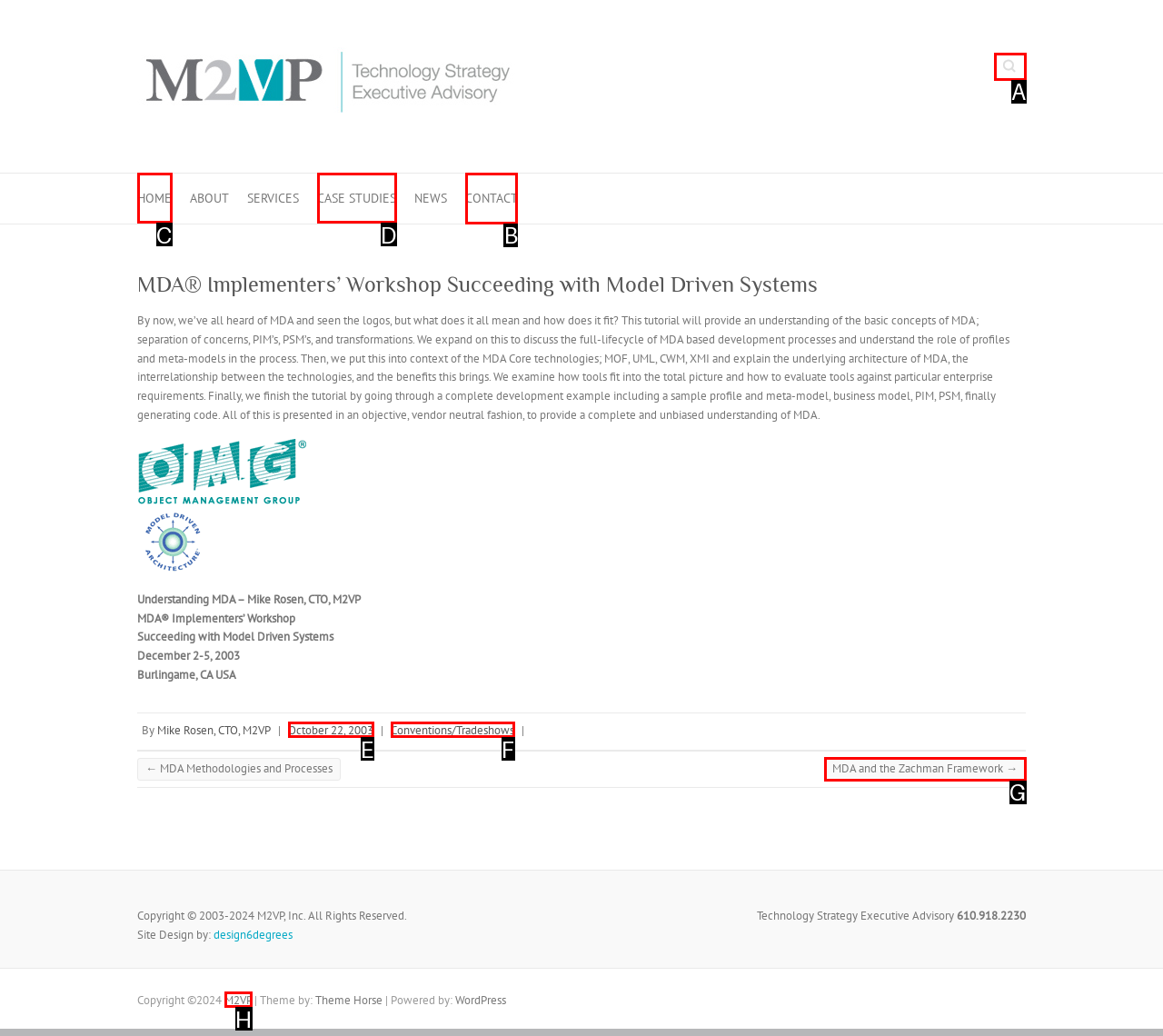Point out the HTML element I should click to achieve the following task: Contact M2VP Provide the letter of the selected option from the choices.

B